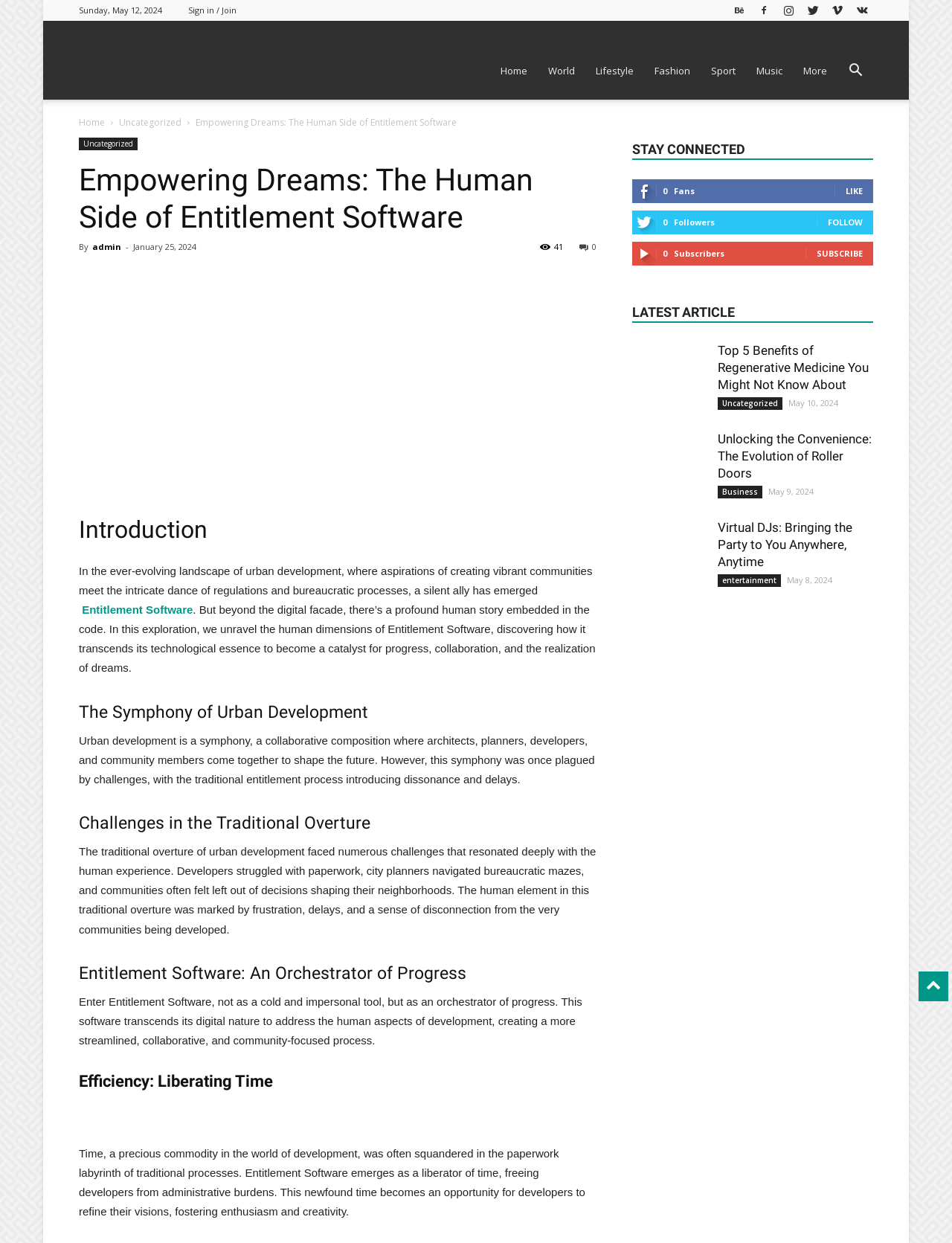Identify the bounding box coordinates of the specific part of the webpage to click to complete this instruction: "Click on the 'Entitlement Software' link".

[0.083, 0.485, 0.203, 0.496]